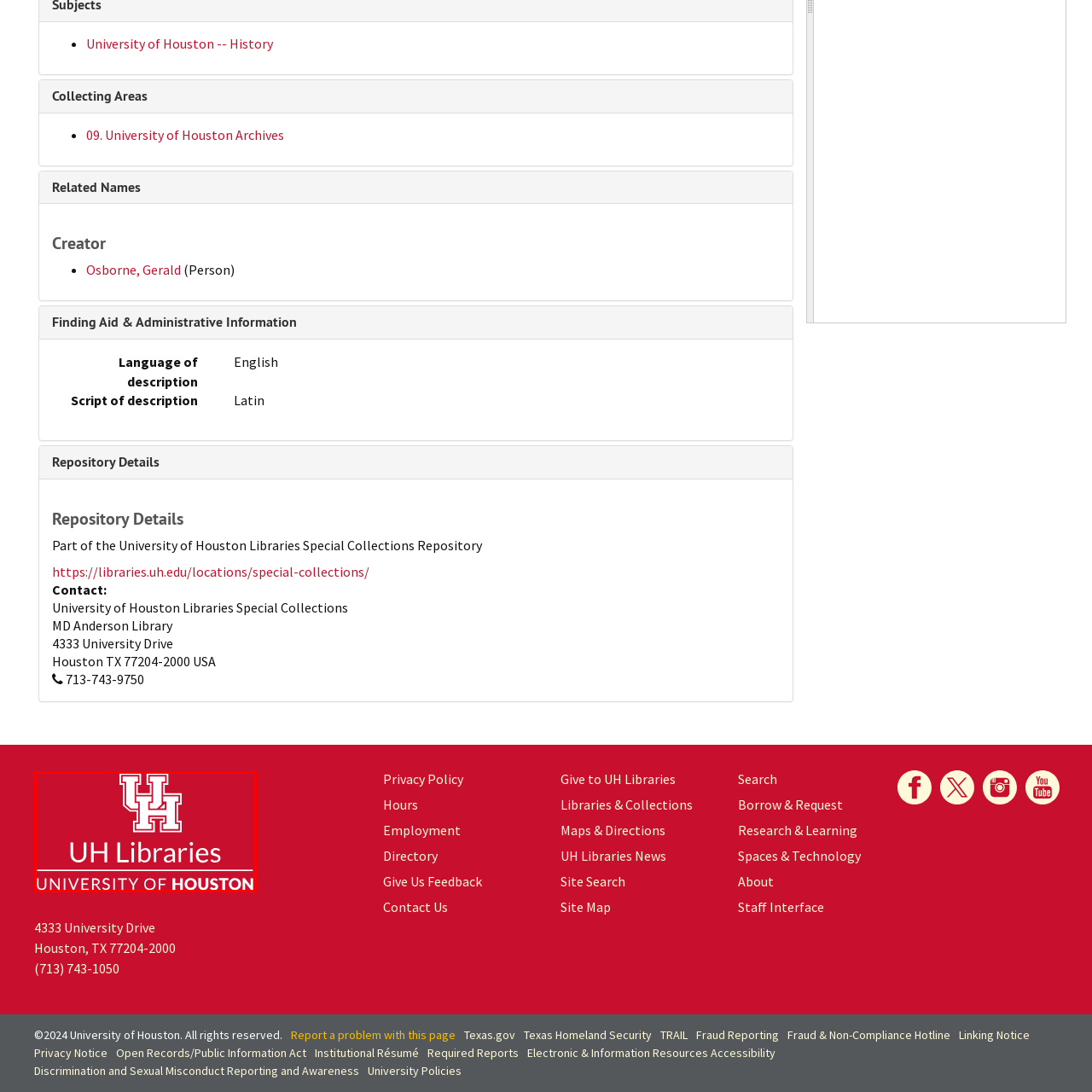Give an in-depth description of the image highlighted with the red boundary.

The image features the logo of the University of Houston Libraries, prominently displayed on a vibrant red background. The logo includes the initials "UH" in bold, stylized letters, accompanied by the text "Libraries" in a modern font, and "UNIVERSITY OF HOUSTON" beneath, signifying the institution's commitment to academic resources and research support. This visual representation underscores the library's integral role within the University of Houston, serving as a vital hub for learning, collaboration, and knowledge access for students, faculty, and the community.